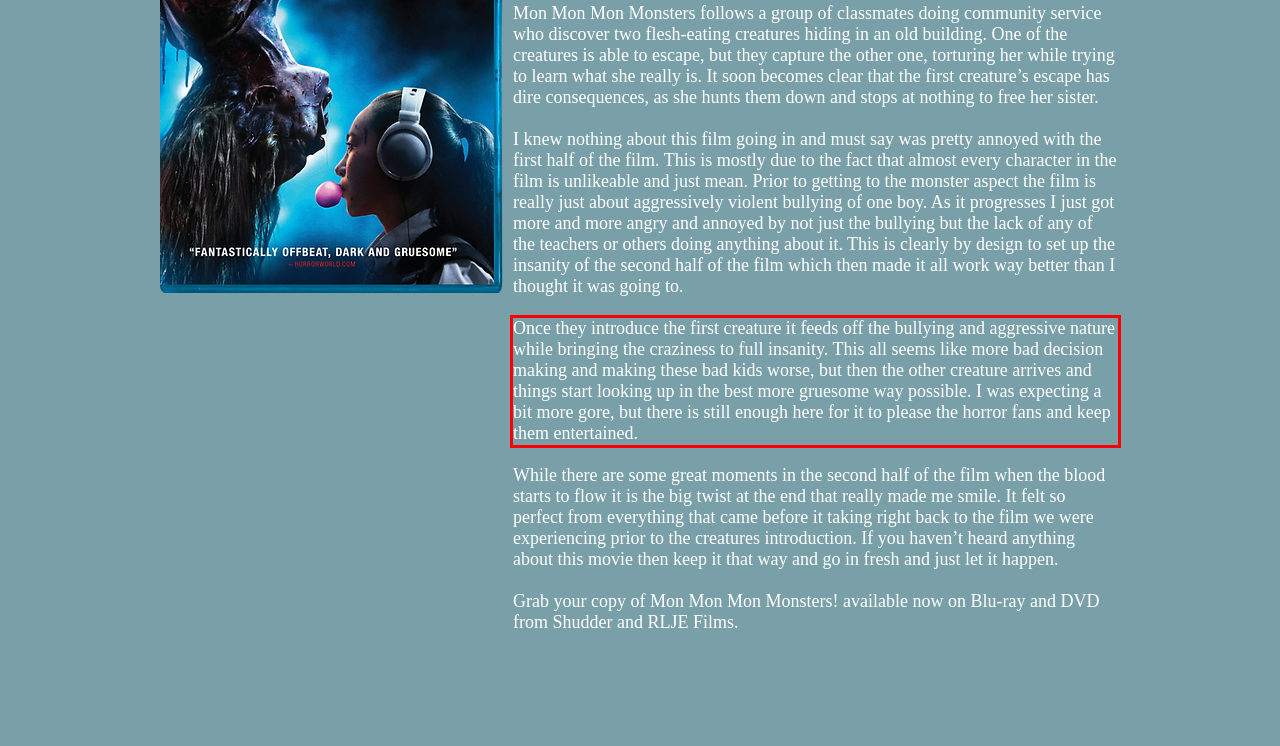You have a screenshot of a webpage where a UI element is enclosed in a red rectangle. Perform OCR to capture the text inside this red rectangle.

Once they introduce the first creature it feeds off the bullying and aggressive nature while bringing the craziness to full insanity. This all seems like more bad decision making and making these bad kids worse, but then the other creature arrives and things start looking up in the best more gruesome way possible. I was expecting a bit more gore, but there is still enough here for it to please the horror fans and keep them entertained.